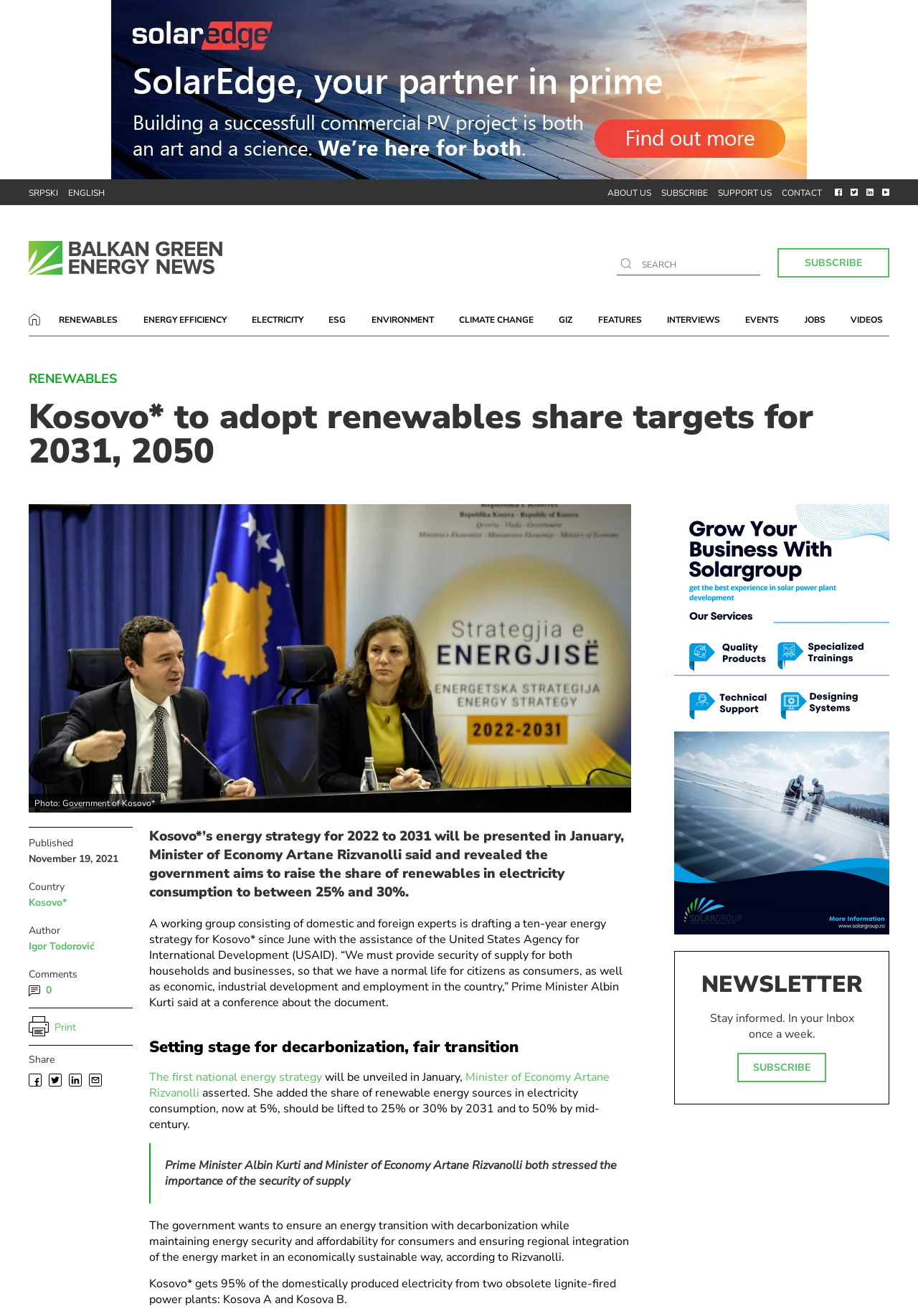Provide a single word or phrase answer to the question: 
What is the name of the two obsolete lignite-fired power plants in Kosovo?

Kosova A and Kosova B